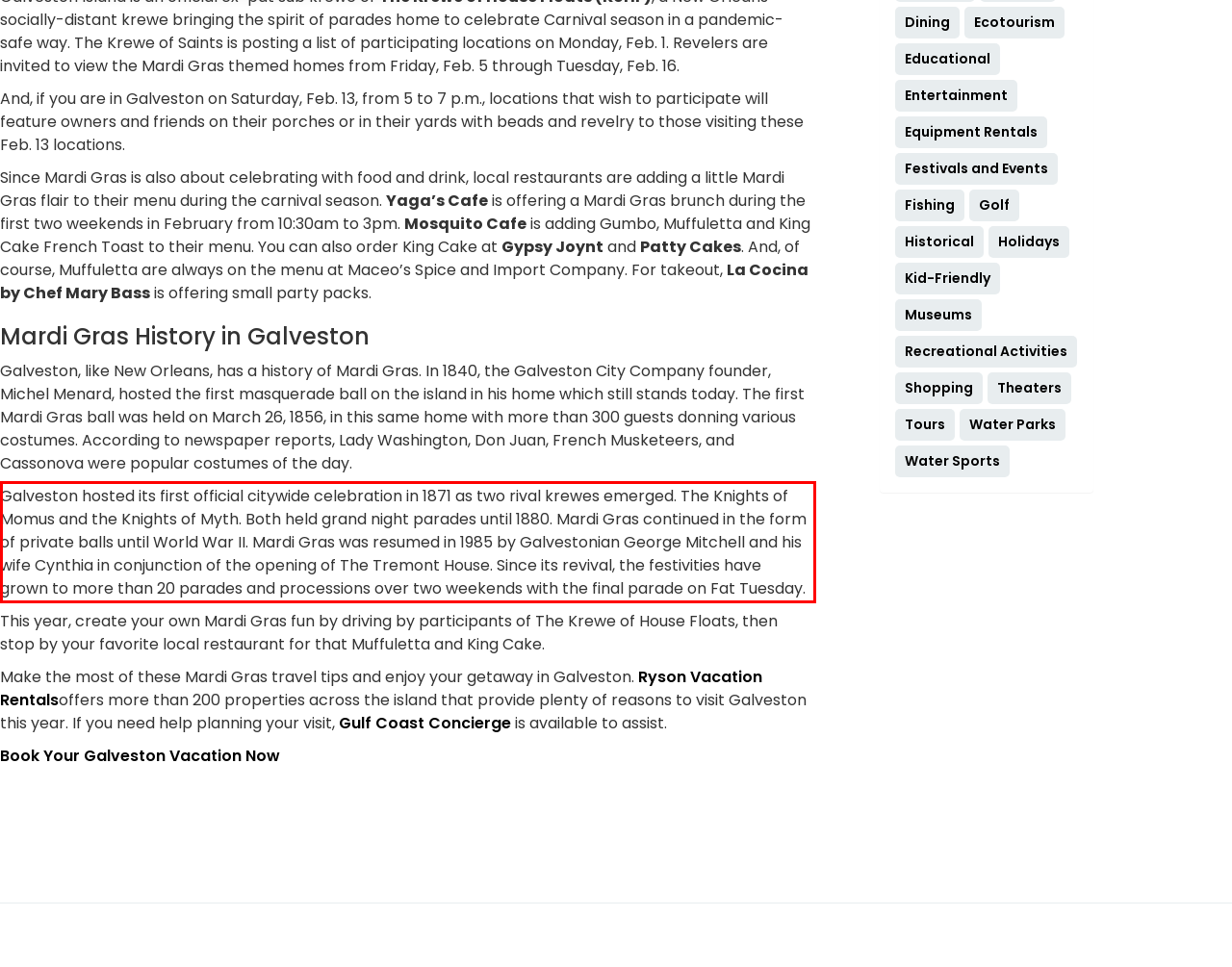Within the screenshot of the webpage, there is a red rectangle. Please recognize and generate the text content inside this red bounding box.

Galveston hosted its first official citywide celebration in 1871 as two rival krewes emerged. The Knights of Momus and the Knights of Myth. Both held grand night parades until 1880. Mardi Gras continued in the form of private balls until World War II. Mardi Gras was resumed in 1985 by Galvestonian George Mitchell and his wife Cynthia in conjunction of the opening of The Tremont House. Since its revival, the festivities have grown to more than 20 parades and processions over two weekends with the final parade on Fat Tuesday.